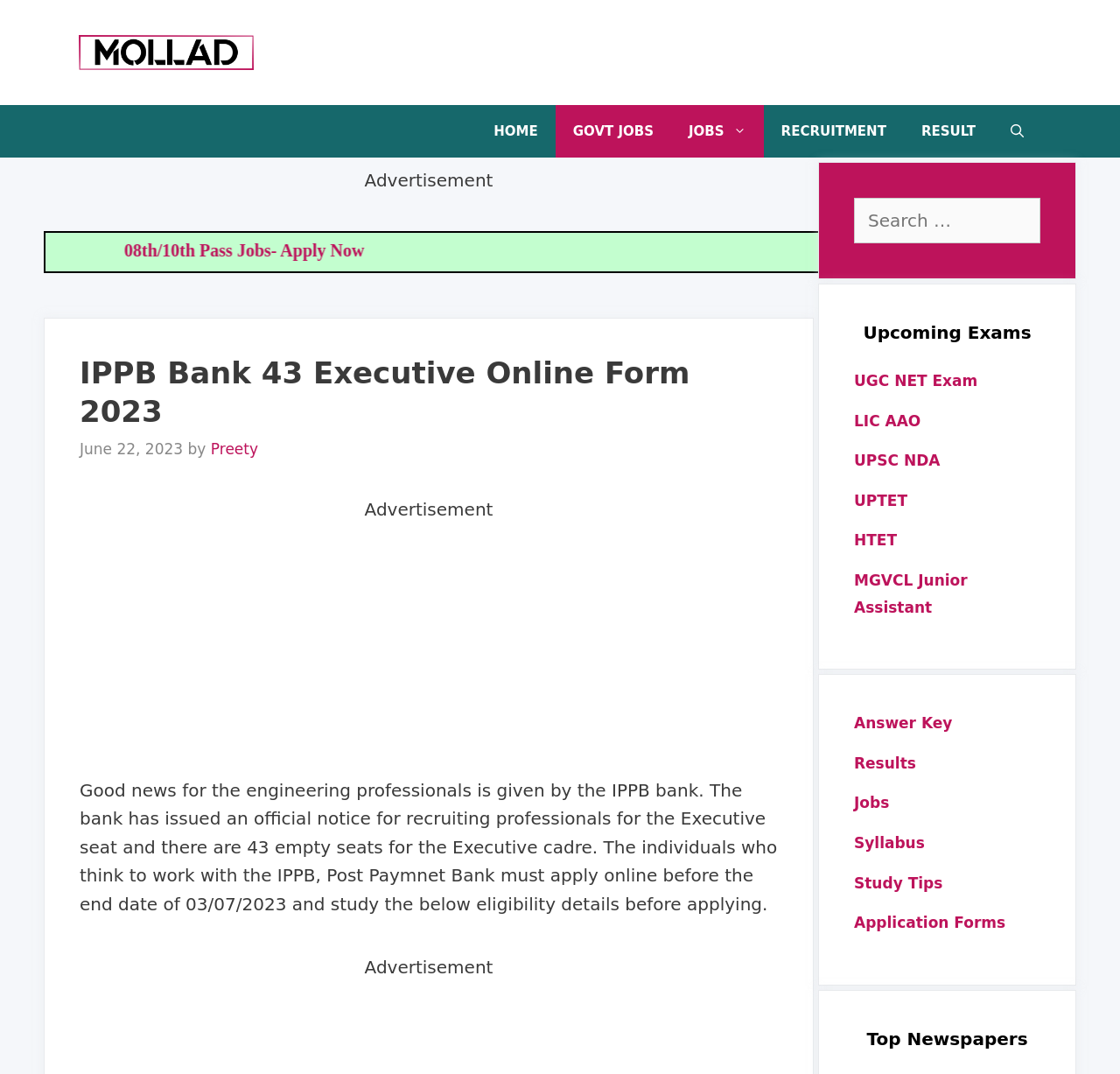What is the name of the author of the article?
Please provide a single word or phrase answer based on the image.

Preety